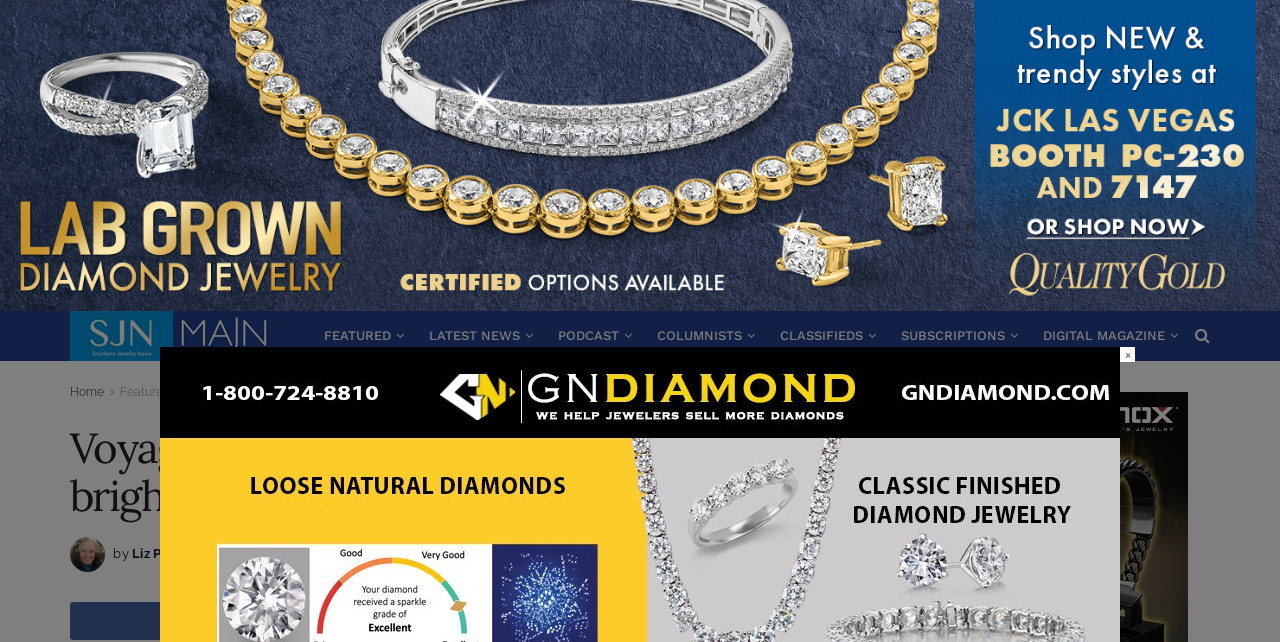Could you find the bounding box coordinates of the clickable area to complete this instruction: "Click on the 'Southern Jewelry News' link"?

[0.055, 0.485, 0.216, 0.563]